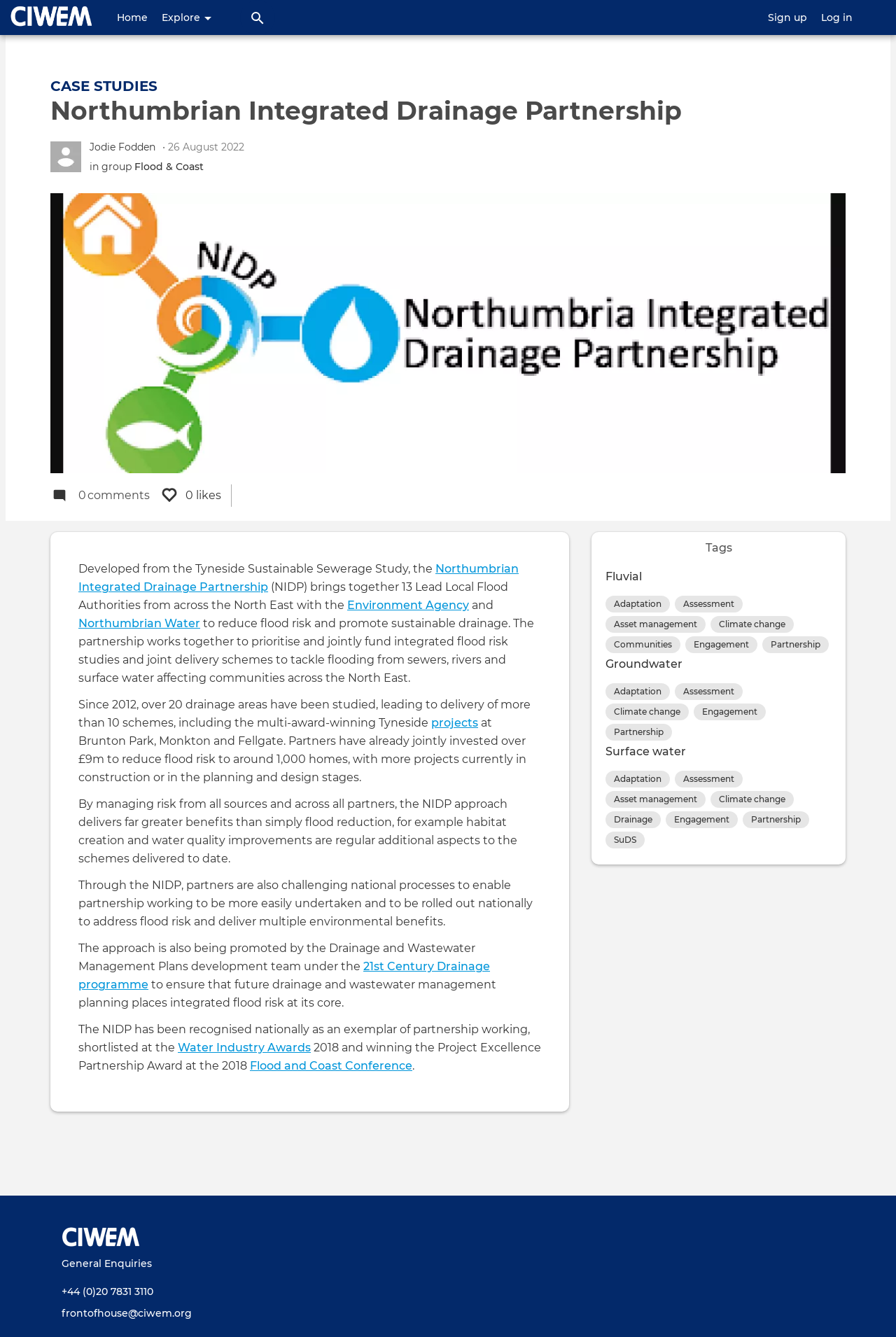Pinpoint the bounding box coordinates of the clickable element to carry out the following instruction: "View the 'Northumbrian Integrated Drainage Partnership' article."

[0.056, 0.071, 0.761, 0.094]